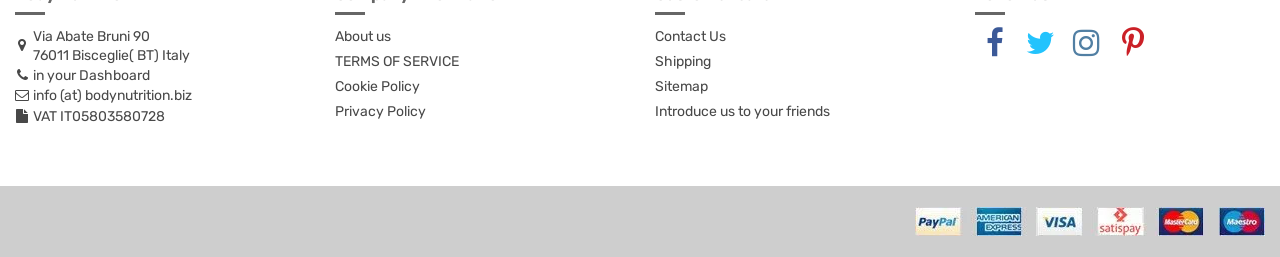Determine the bounding box coordinates for the region that must be clicked to execute the following instruction: "Go to dashboard".

[0.026, 0.262, 0.117, 0.328]